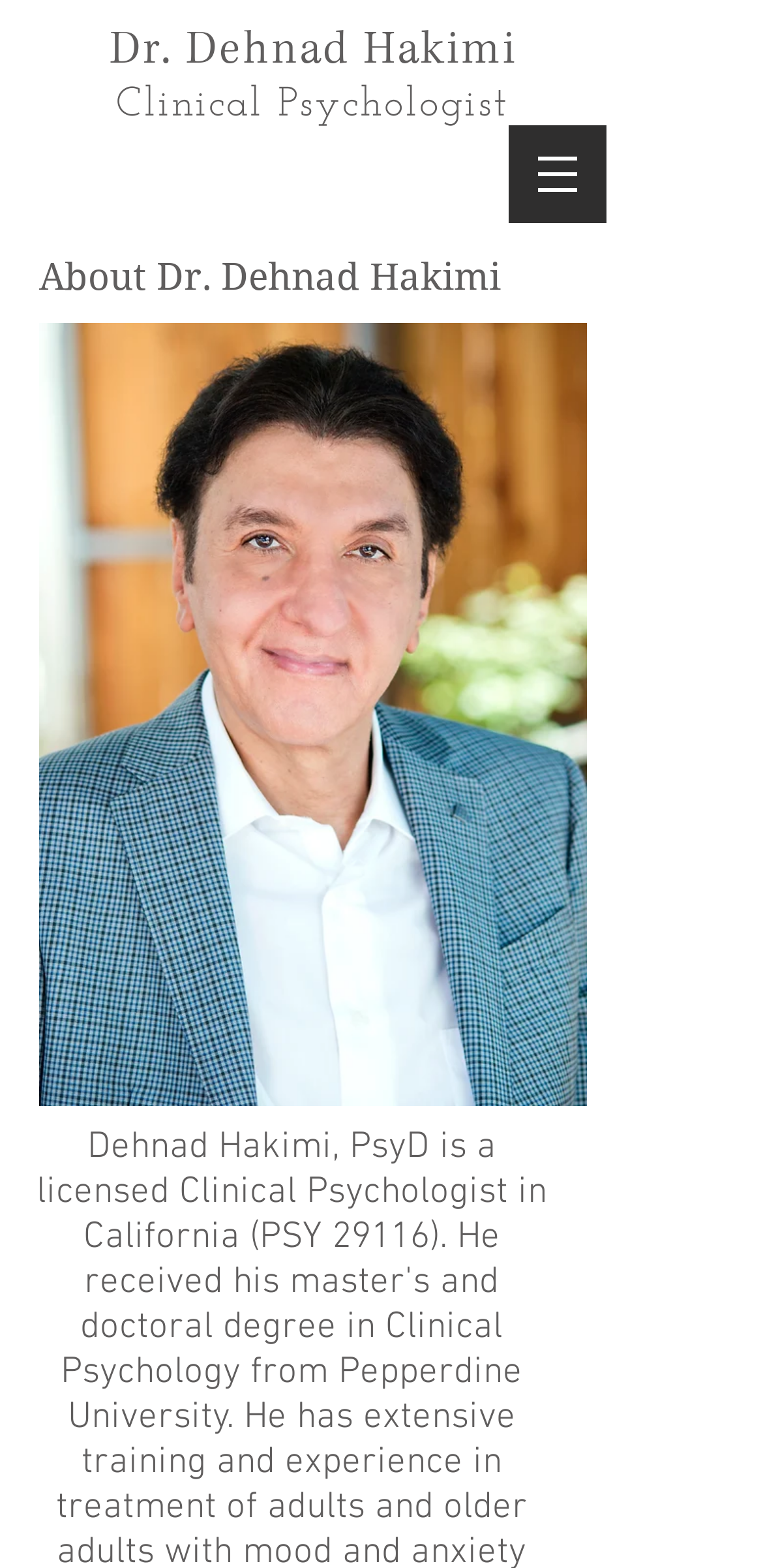Offer a thorough description of the webpage.

The webpage is about Dr. Dehnad Hakimi, a clinical psychologist. At the top left of the page, there is a heading with the doctor's name, followed by a smaller heading below it that describes their profession. 

On the top right, there is a navigation menu labeled "Site" with a button that has a popup menu. The button is accompanied by a small image. 

Below the headings, there is a large image of Dr. Dehnad Hakimi, taking up most of the width of the page. Above the image, there is a heading that reads "About Dr. Dehnad Hakimi".